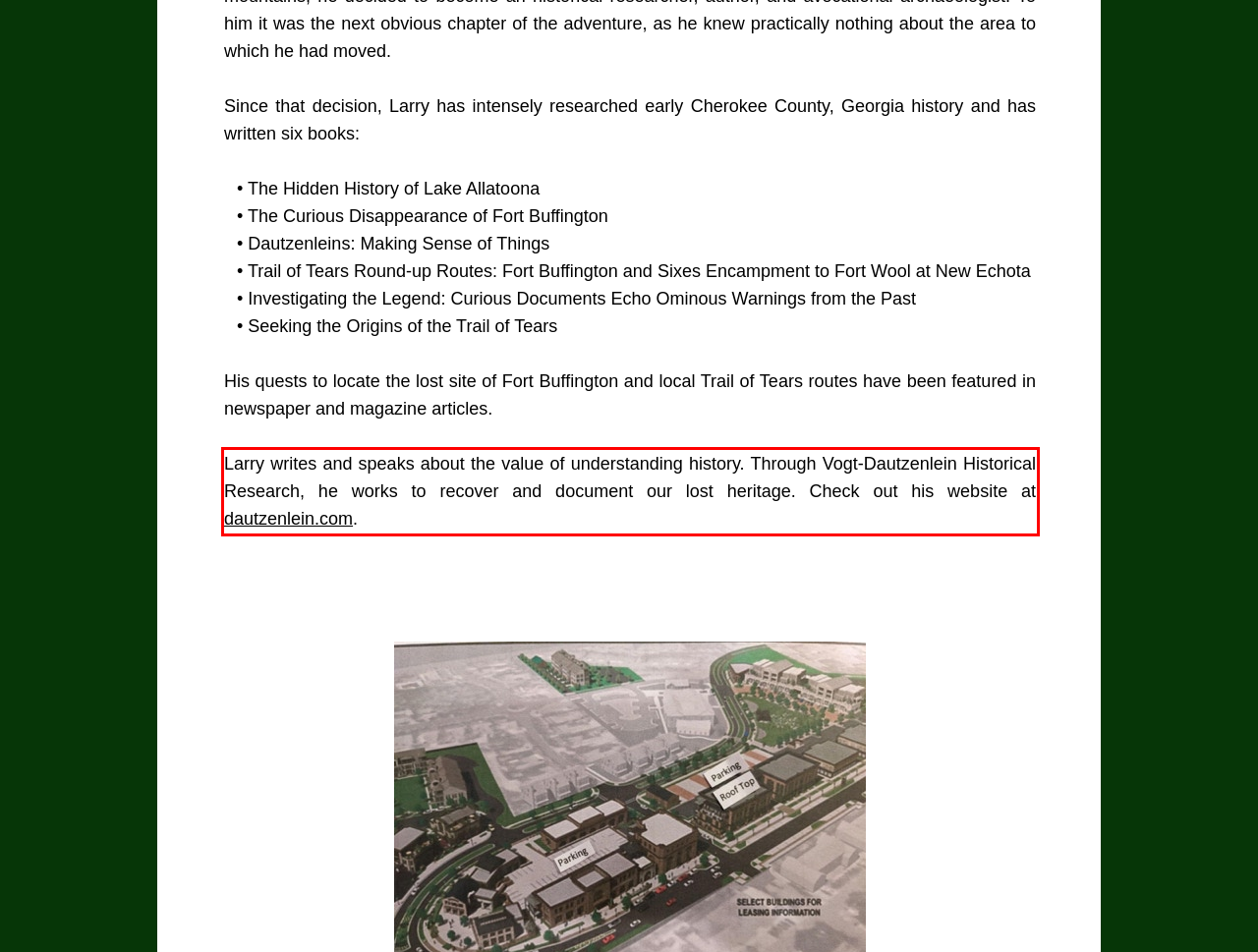Using the provided screenshot, read and generate the text content within the red-bordered area.

Larry writes and speaks about the value of understanding history. Through Vogt-Dautzenlein Historical Research, he works to recover and document our lost heritage. Check out his website at dautzenlein.com.